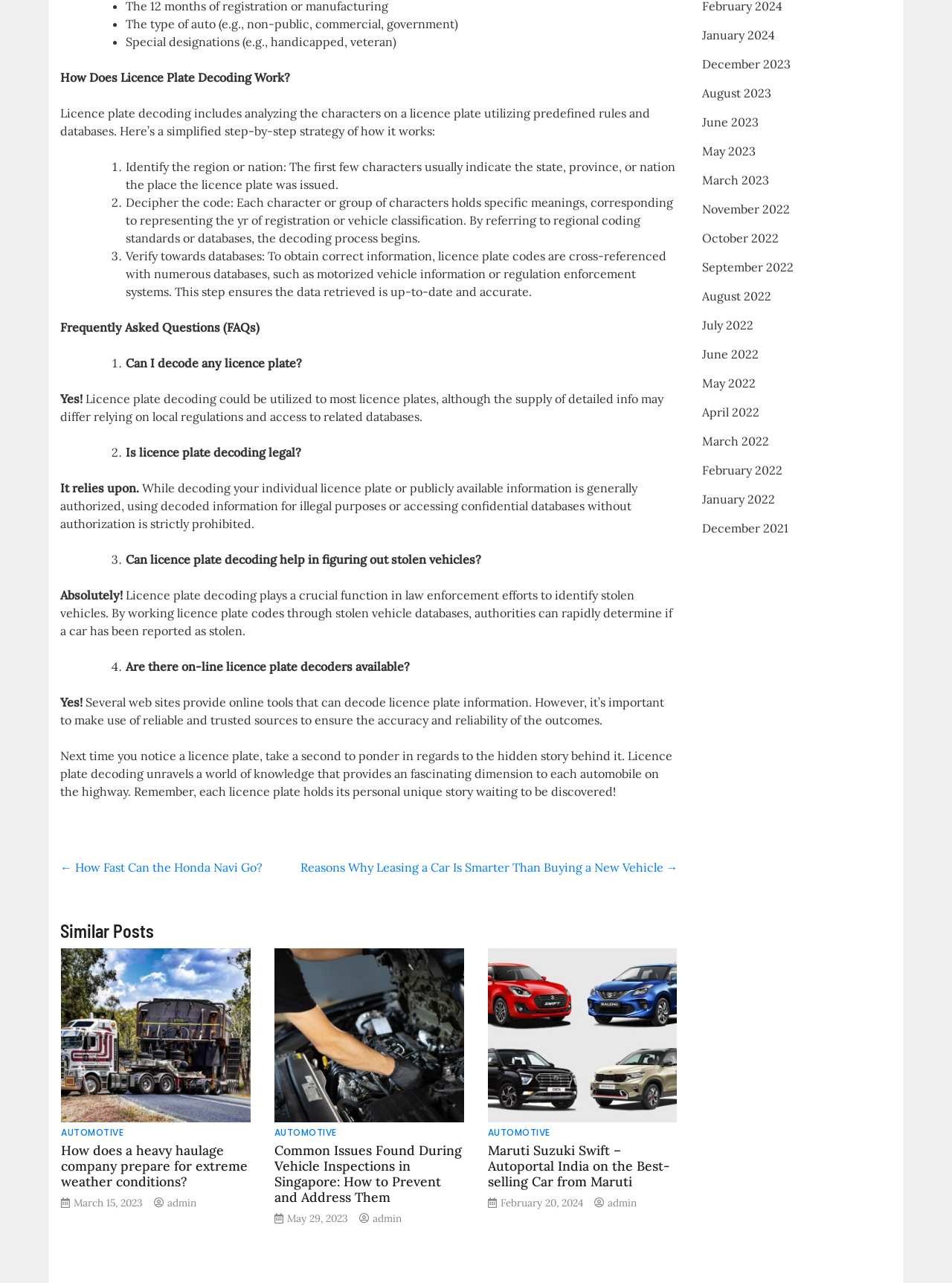Identify the bounding box coordinates for the UI element mentioned here: "May 29, 2023". Provide the coordinates as four float values between 0 and 1, i.e., [left, top, right, bottom].

[0.301, 0.951, 0.365, 0.961]